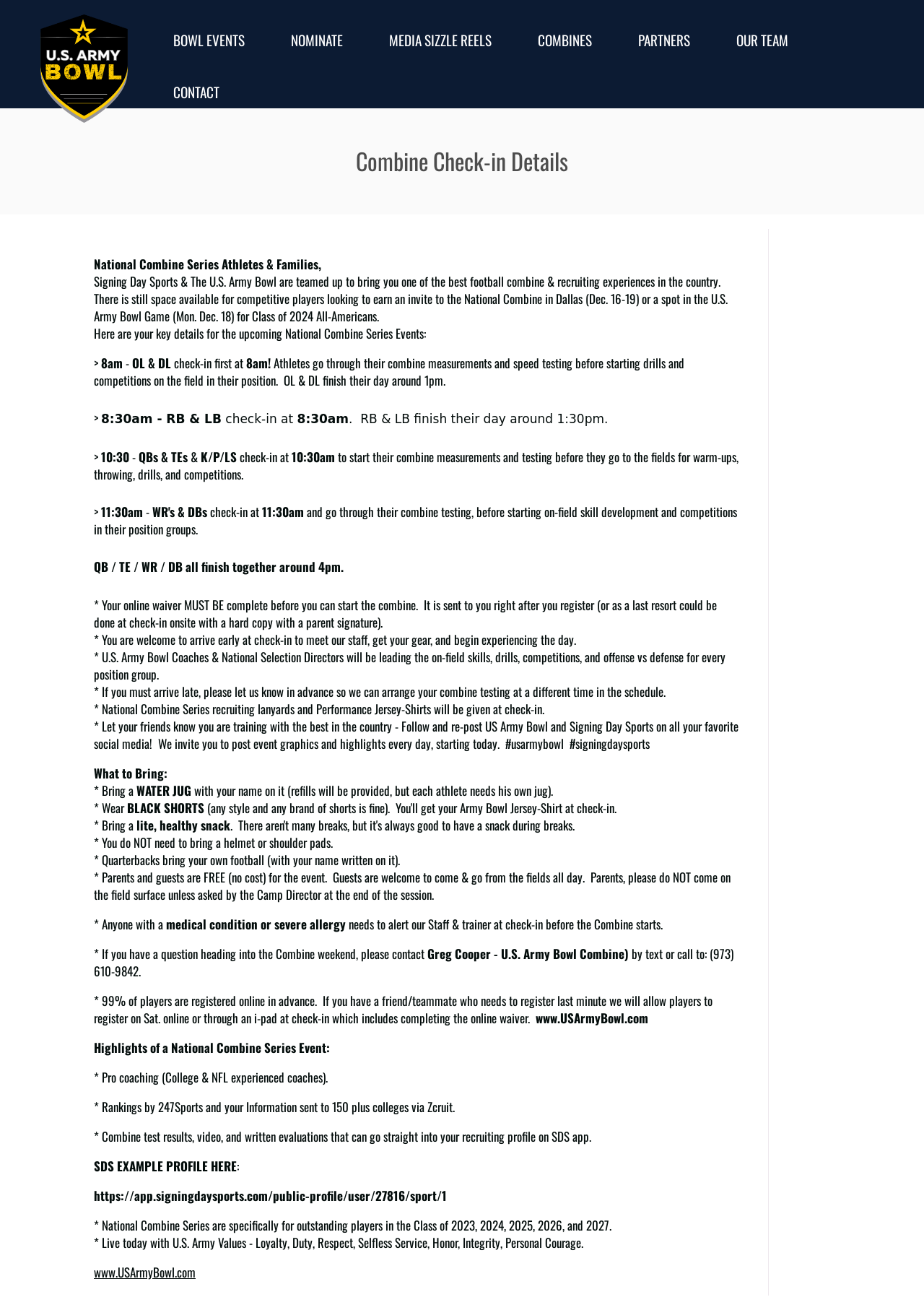Can you identify the bounding box coordinates of the clickable region needed to carry out this instruction: 'Call the phone number +971 555121208'? The coordinates should be four float numbers within the range of 0 to 1, stated as [left, top, right, bottom].

None